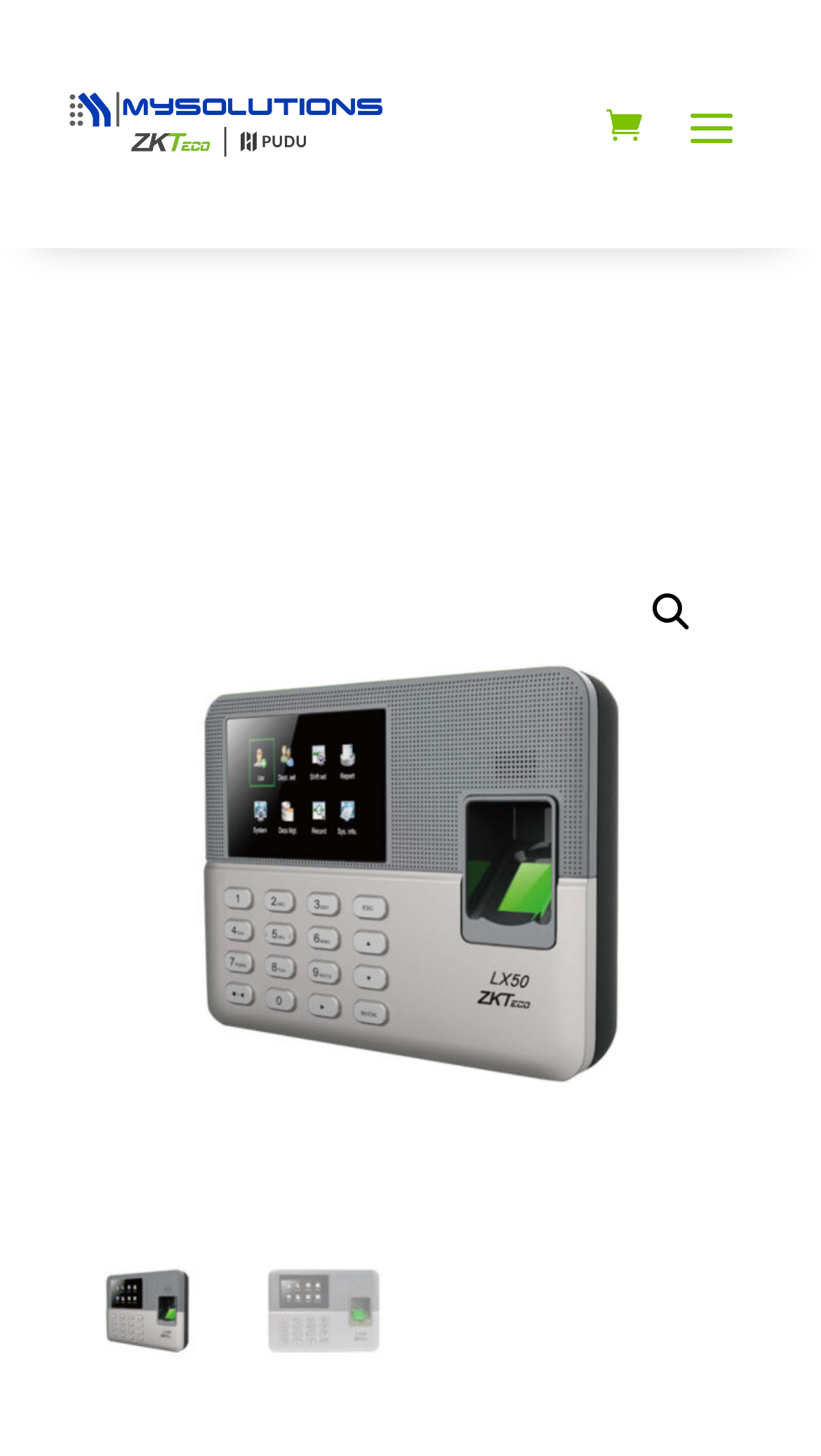What is the color of the background of the main image?
Please answer using one word or phrase, based on the screenshot.

Unknown